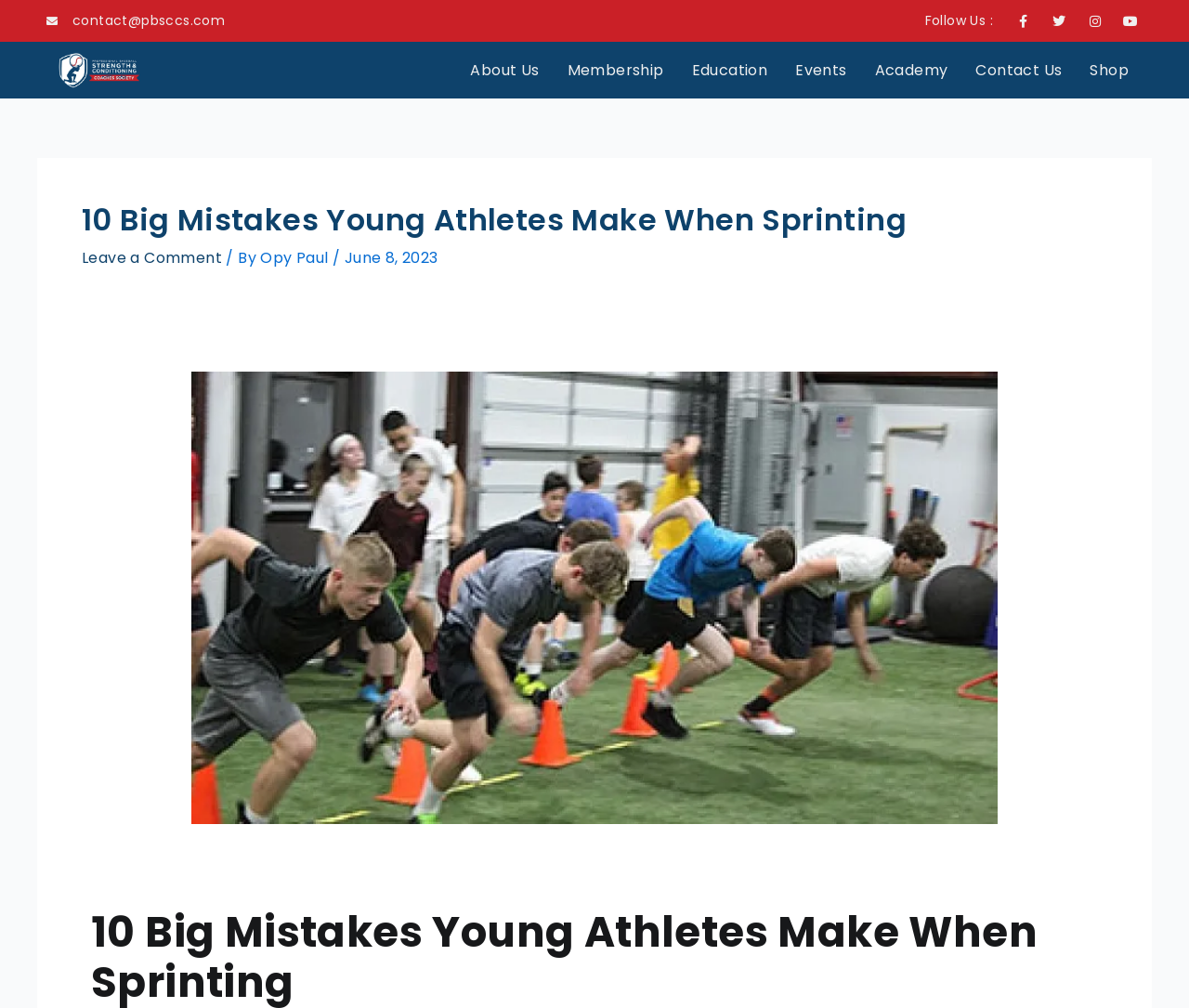Find the bounding box of the UI element described as: "Leave a Comment". The bounding box coordinates should be given as four float values between 0 and 1, i.e., [left, top, right, bottom].

[0.069, 0.246, 0.187, 0.267]